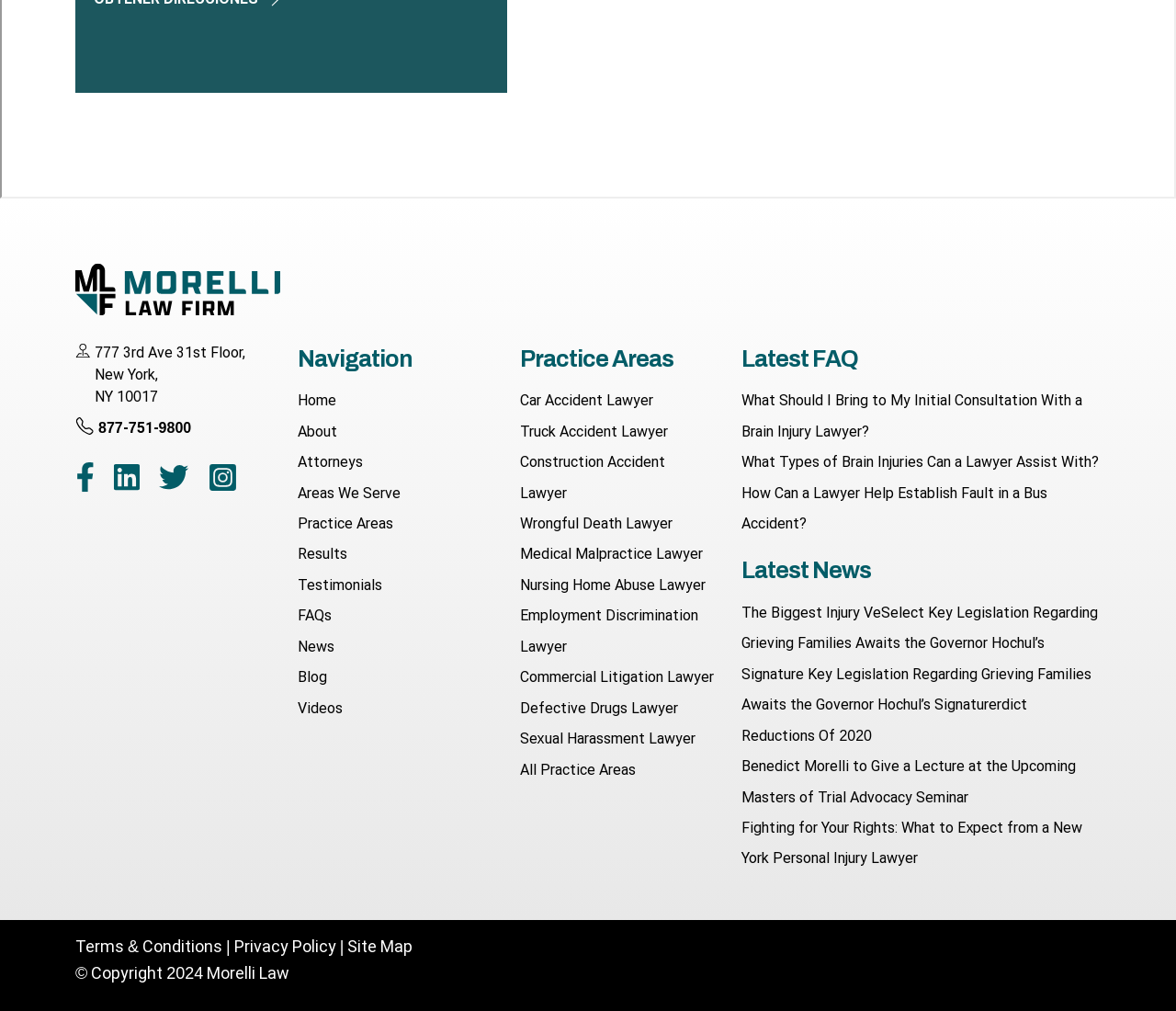Specify the bounding box coordinates of the element's region that should be clicked to achieve the following instruction: "Click on the 'China' link". The bounding box coordinates consist of four float numbers between 0 and 1, in the format [left, top, right, bottom].

None